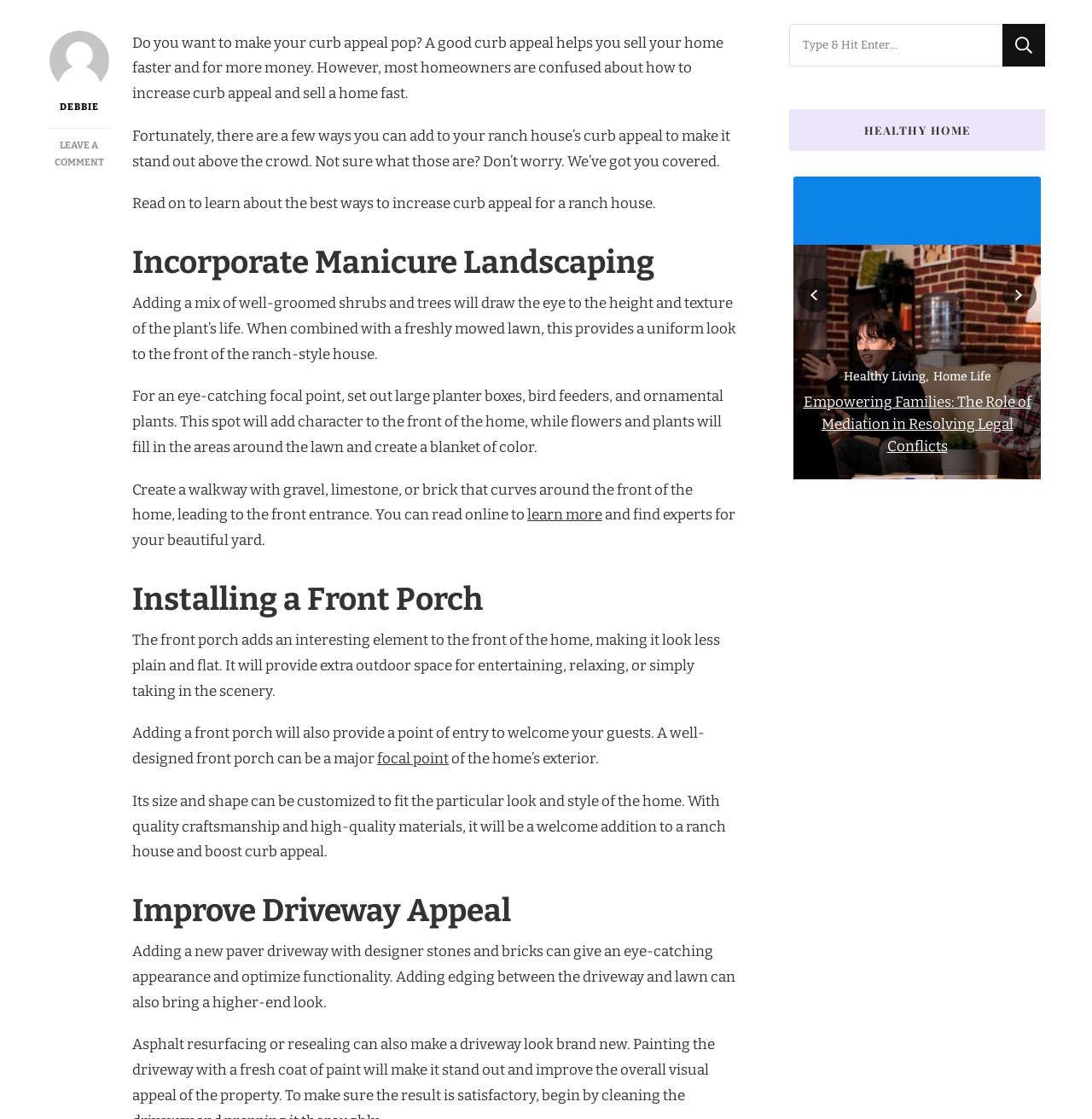Observe the image and answer the following question in detail: What is the benefit of adding edging between the driveway and lawn?

According to the webpage, adding edging between the driveway and lawn can bring a higher-end look to the home's exterior, improving its curb appeal.